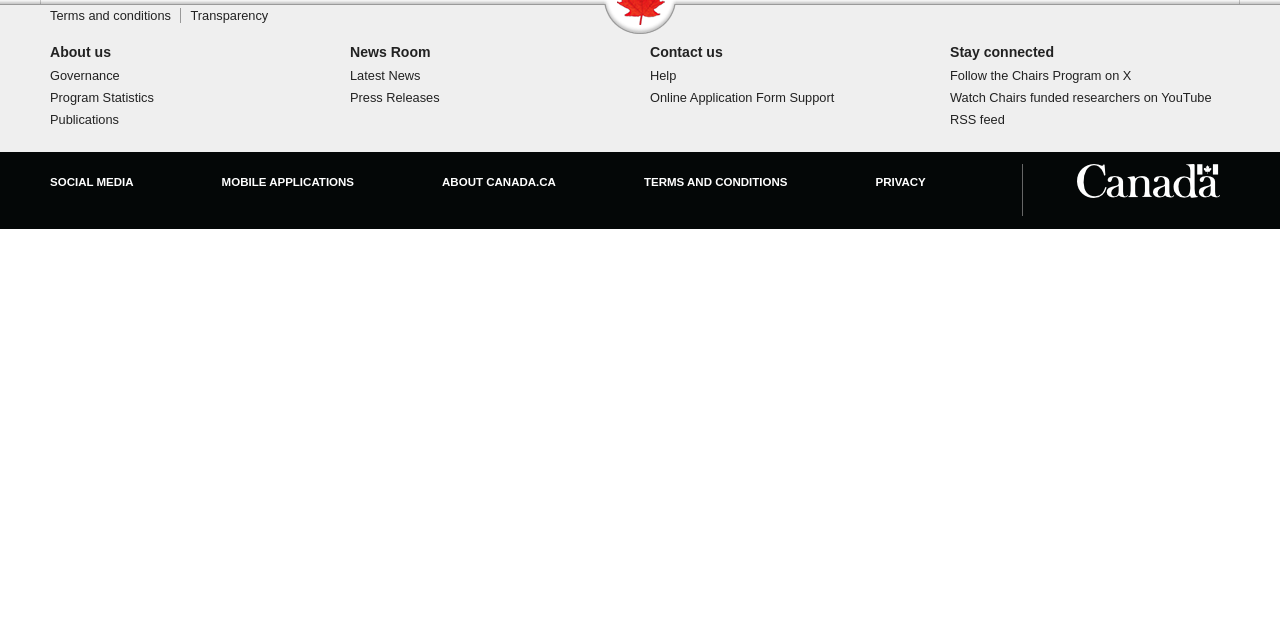Locate the bounding box of the UI element with the following description: "Publications".

[0.039, 0.176, 0.093, 0.199]